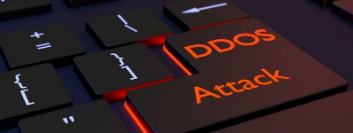What type of attack is highlighted on one of the keys?
Based on the screenshot, answer the question with a single word or phrase.

DDoS Attack